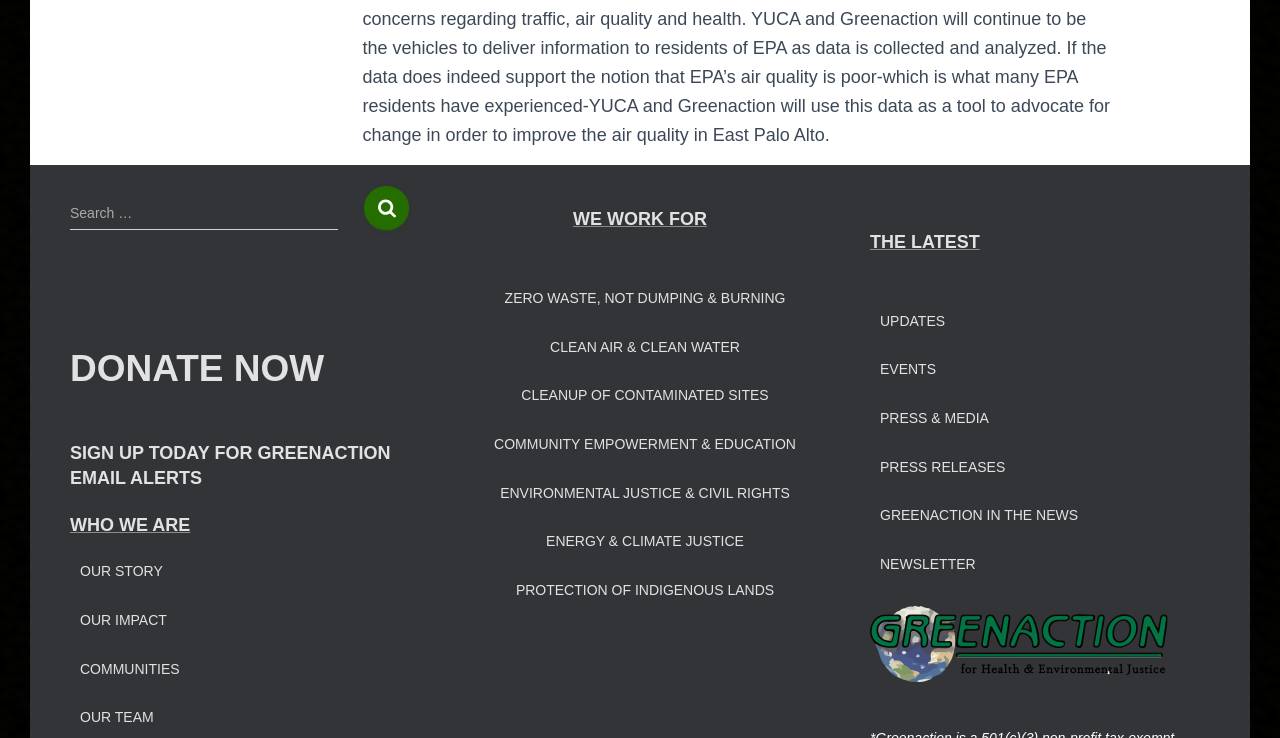Please answer the following question using a single word or phrase: 
What is the main purpose of this webpage?

Donate and sign up